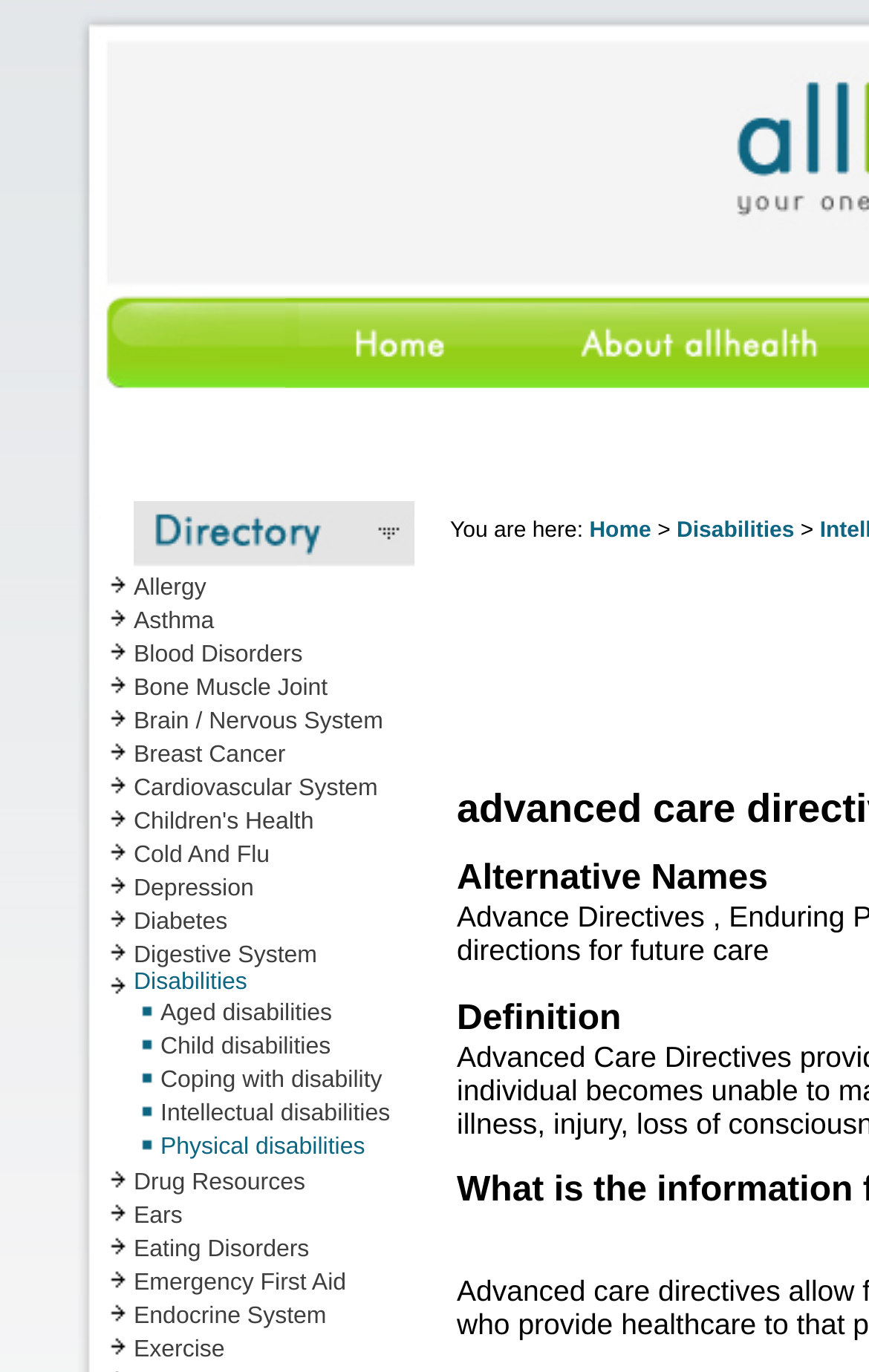Please provide a short answer using a single word or phrase for the question:
What is the last health topic listed?

Disabilities